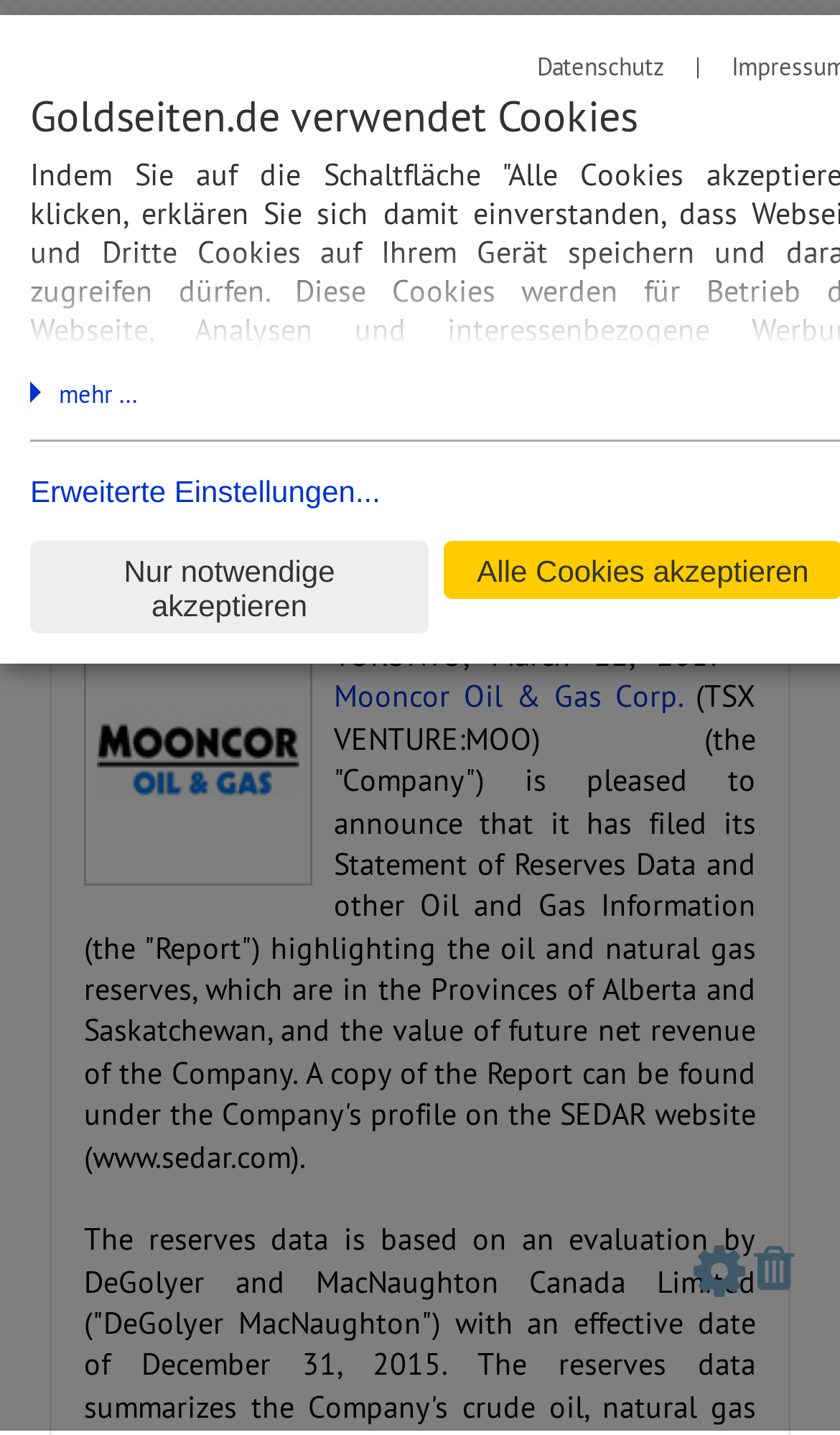What is the type of information highlighted in the Report?
Look at the image and answer the question using a single word or phrase.

oil and natural gas reserves